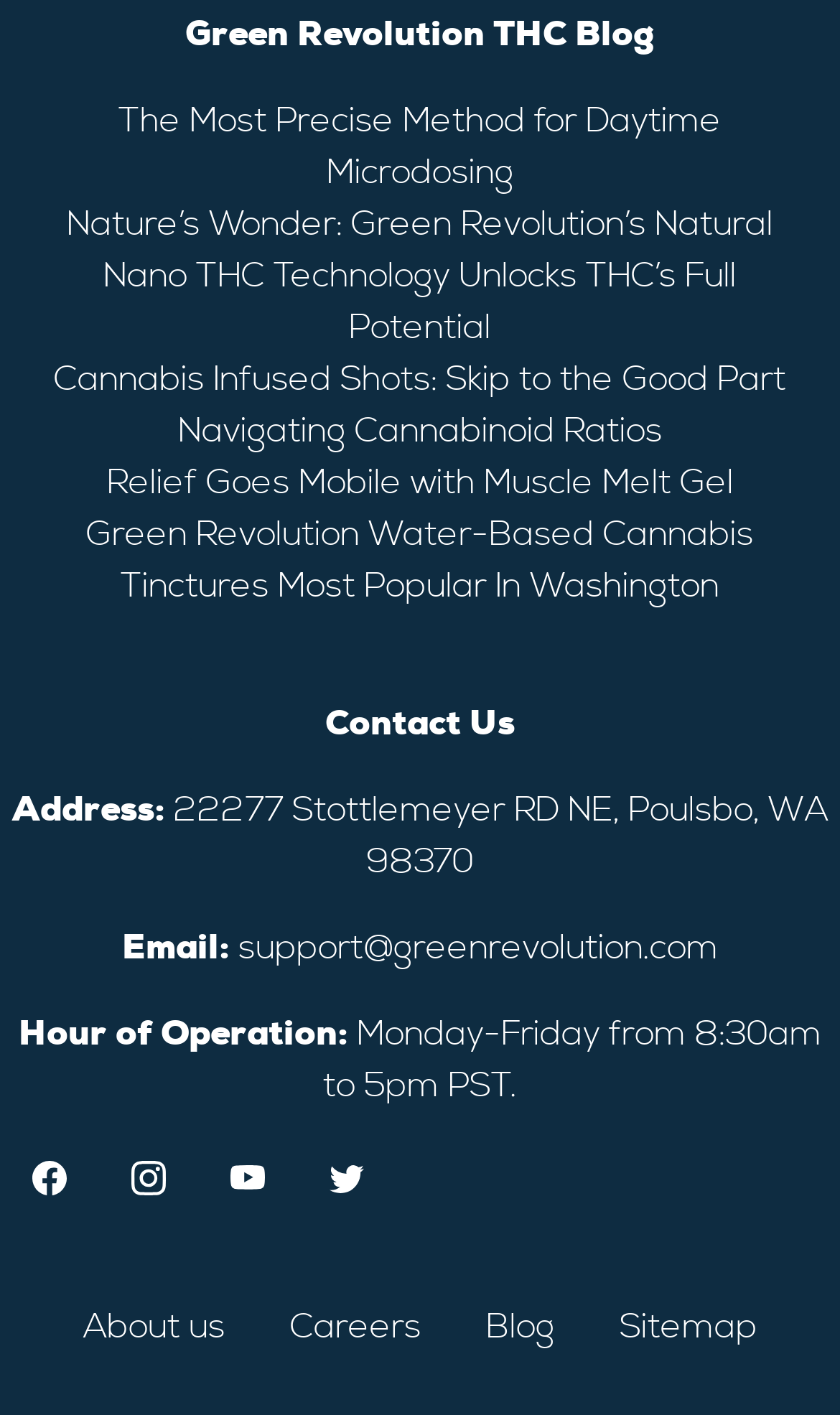Indicate the bounding box coordinates of the element that needs to be clicked to satisfy the following instruction: "Read the blog post about daytime microdosing". The coordinates should be four float numbers between 0 and 1, i.e., [left, top, right, bottom].

[0.141, 0.069, 0.859, 0.136]